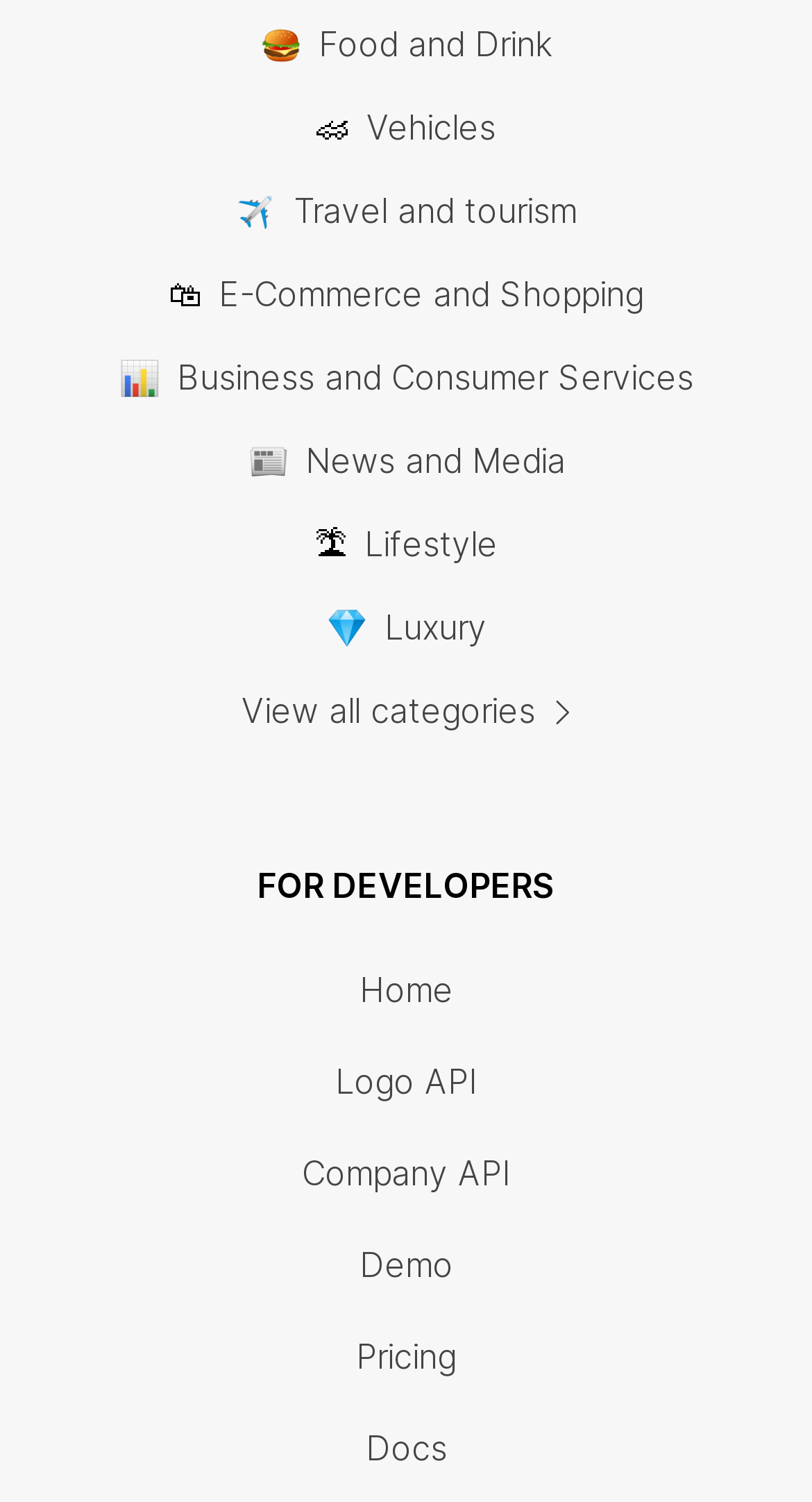Determine the bounding box coordinates for the area you should click to complete the following instruction: "Browse food and drink categories".

[0.095, 0.012, 0.905, 0.045]